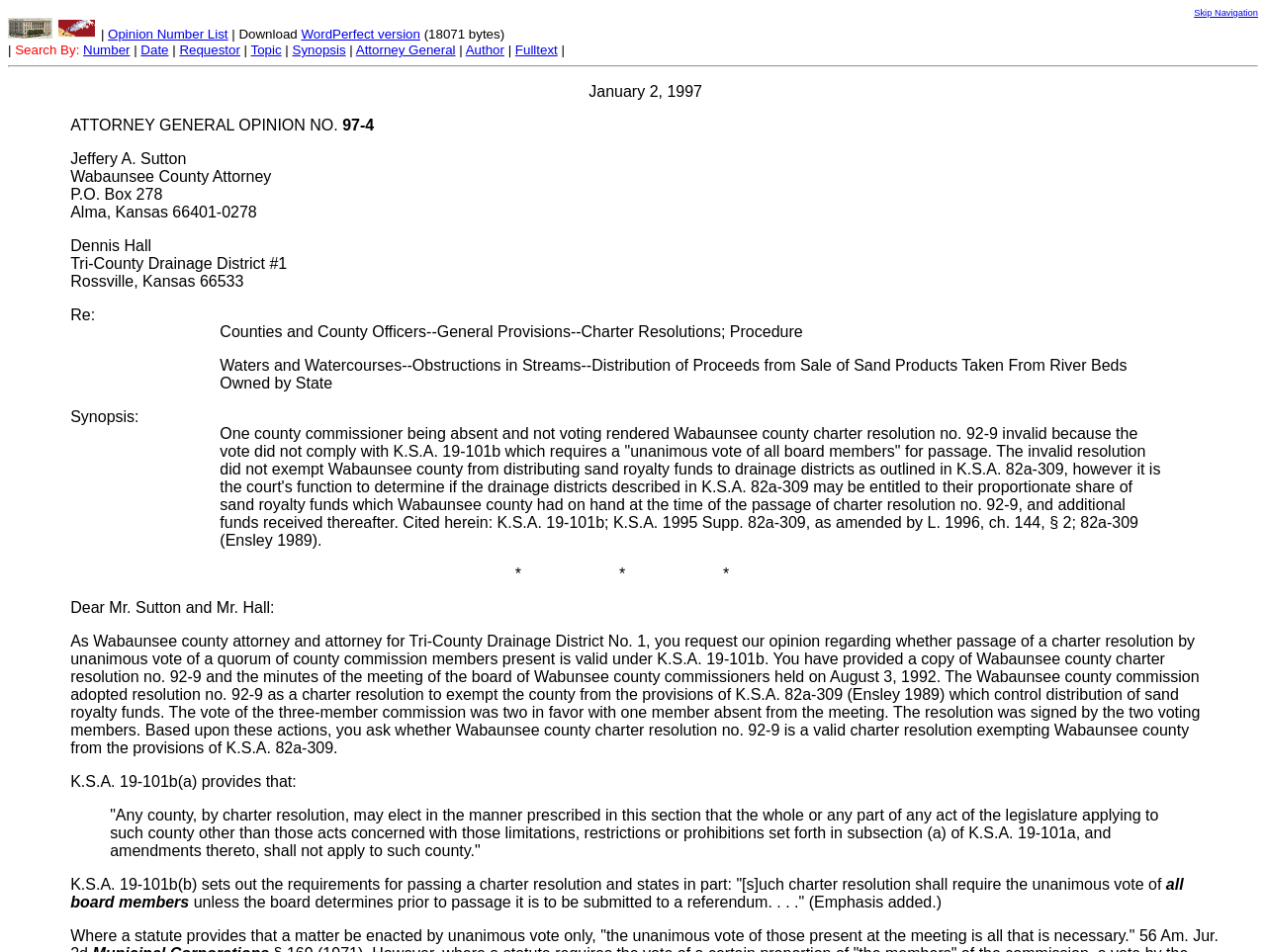Using the image as a reference, answer the following question in as much detail as possible:
What is the requirement for passing a charter resolution?

According to K.S.A. 19-101b(b), a charter resolution requires the unanimous vote of all board members, as stated in the webpage.